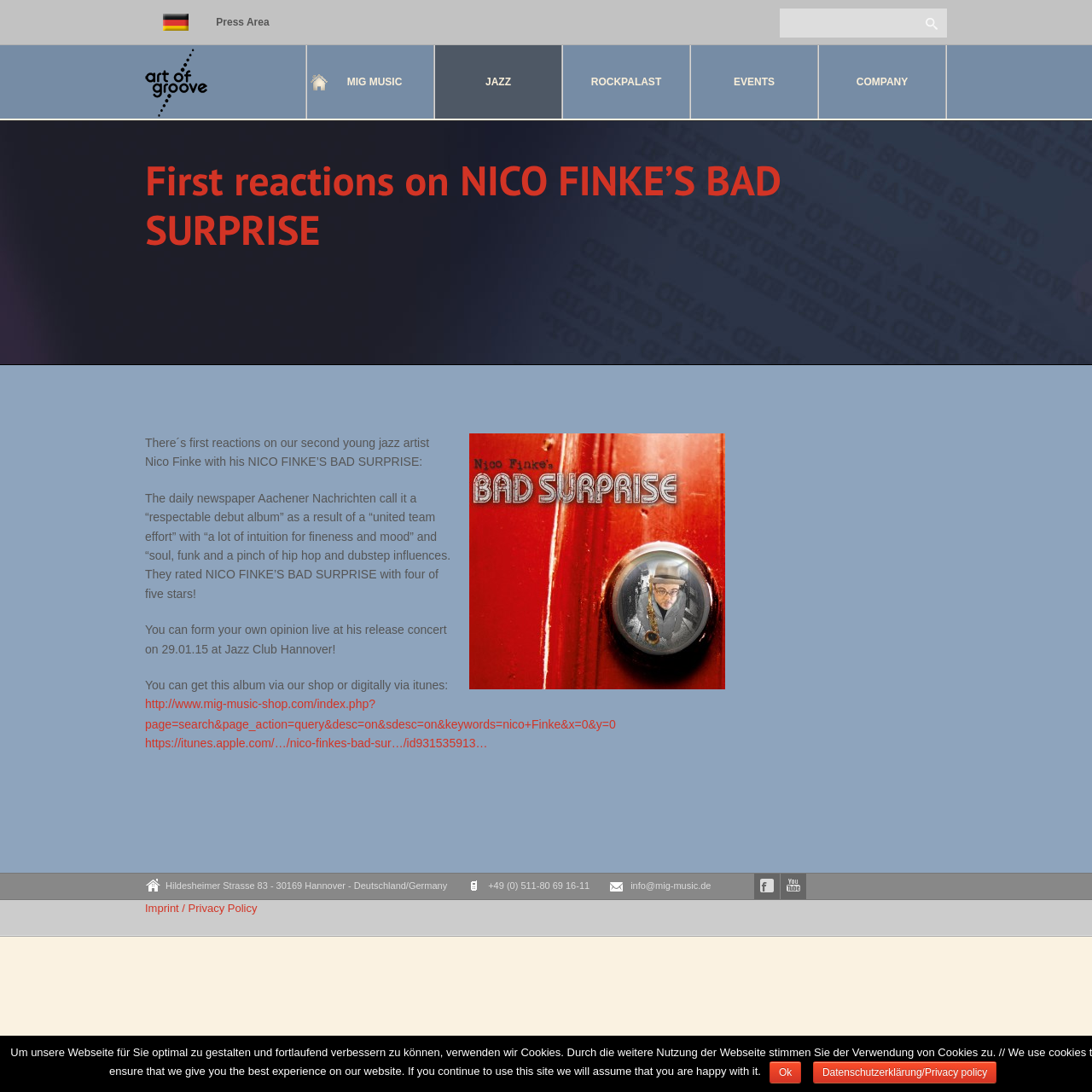Determine the bounding box coordinates for the area that should be clicked to carry out the following instruction: "Click the link to buy the album on iTunes".

[0.133, 0.675, 0.447, 0.687]